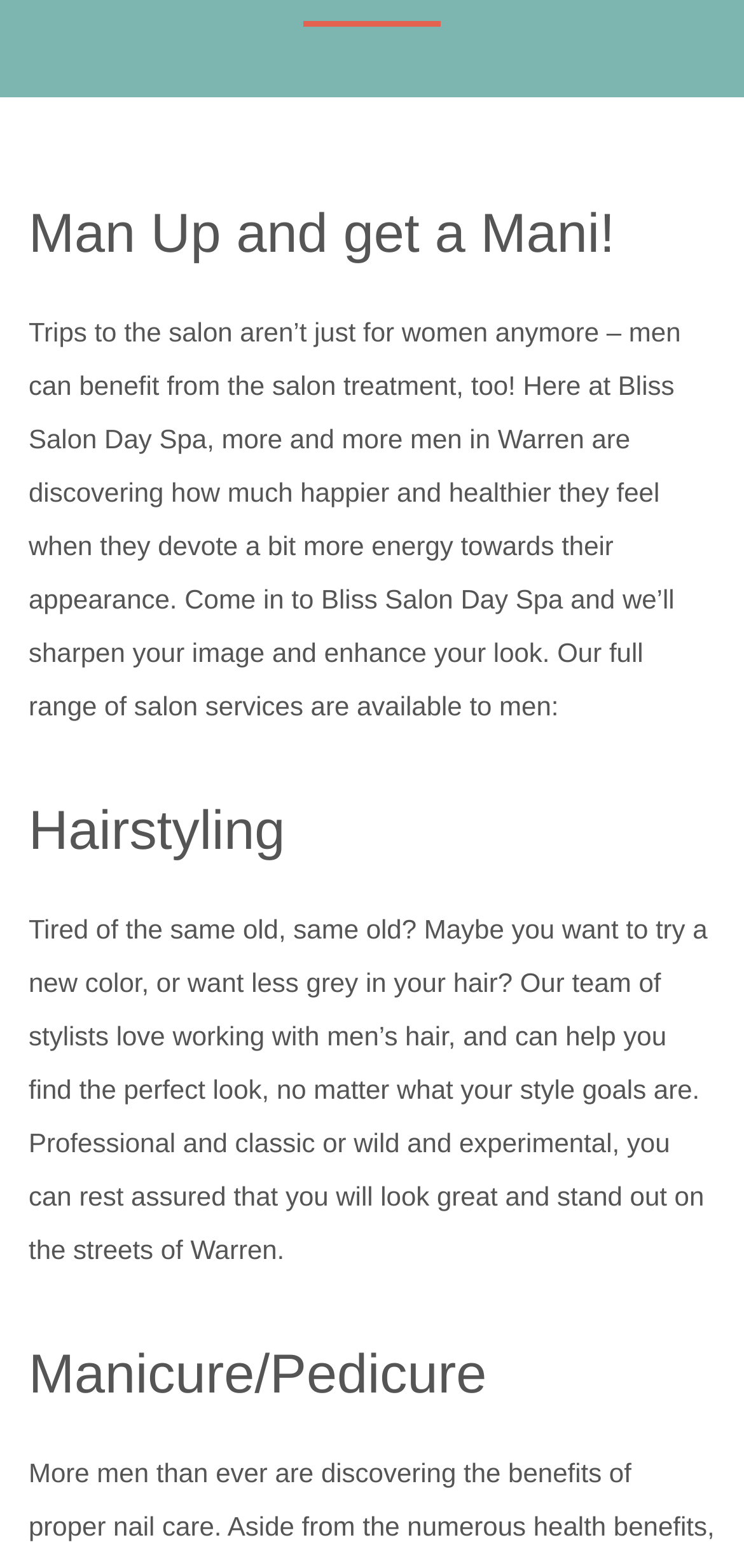Determine the bounding box coordinates for the UI element with the following description: "Gallery". The coordinates should be four float numbers between 0 and 1, represented as [left, top, right, bottom].

[0.038, 0.026, 0.962, 0.079]